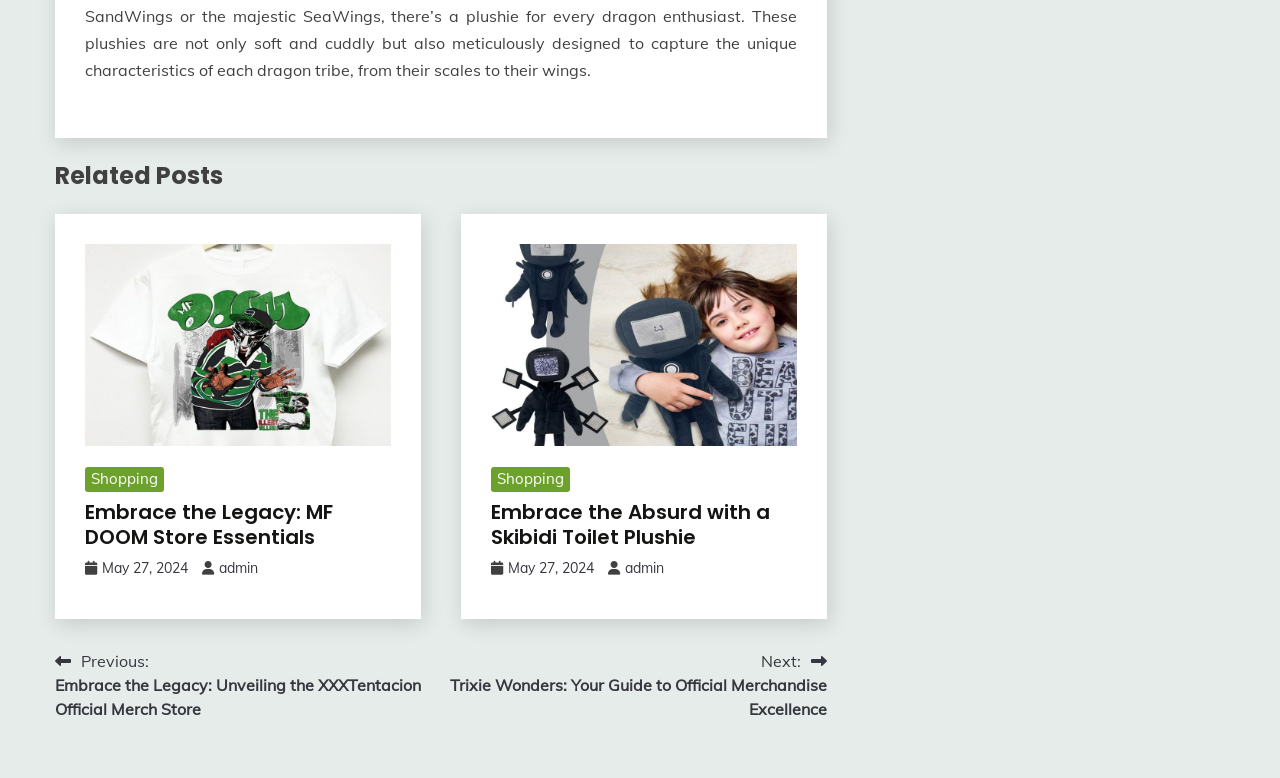Determine the bounding box coordinates for the area that needs to be clicked to fulfill this task: "Visit the About page". The coordinates must be given as four float numbers between 0 and 1, i.e., [left, top, right, bottom].

None